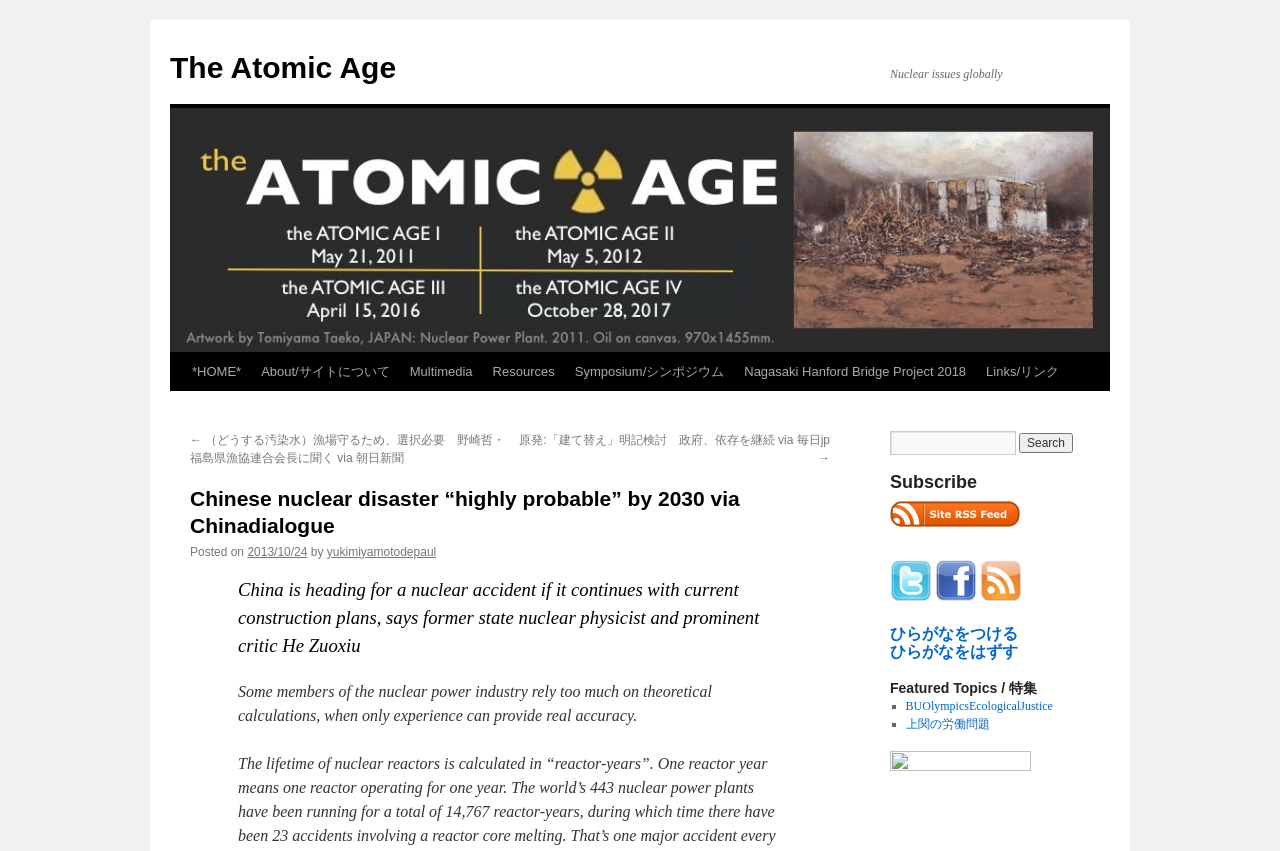Generate the text content of the main heading of the webpage.

Chinese nuclear disaster “highly probable” by 2030 via Chinadialogue